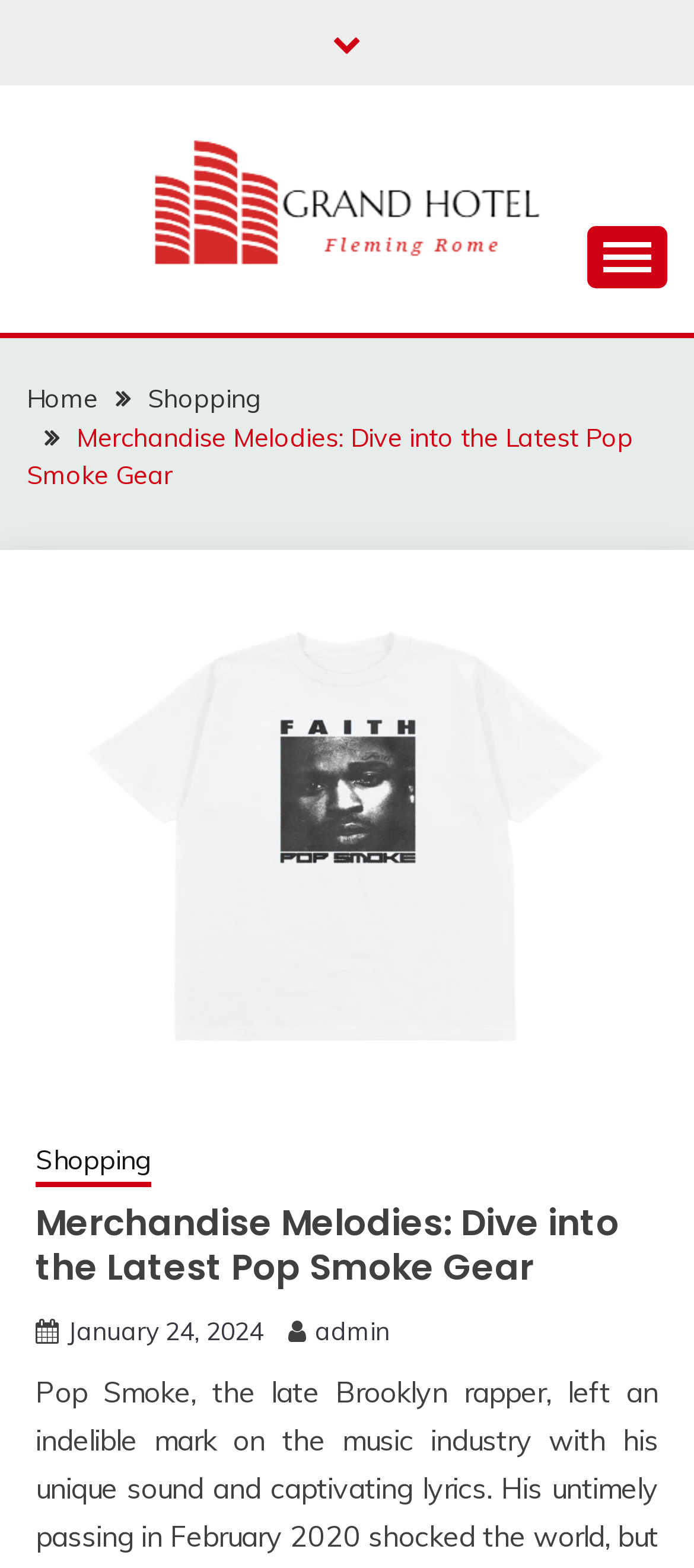Please respond in a single word or phrase: 
How many images are on the webpage?

2